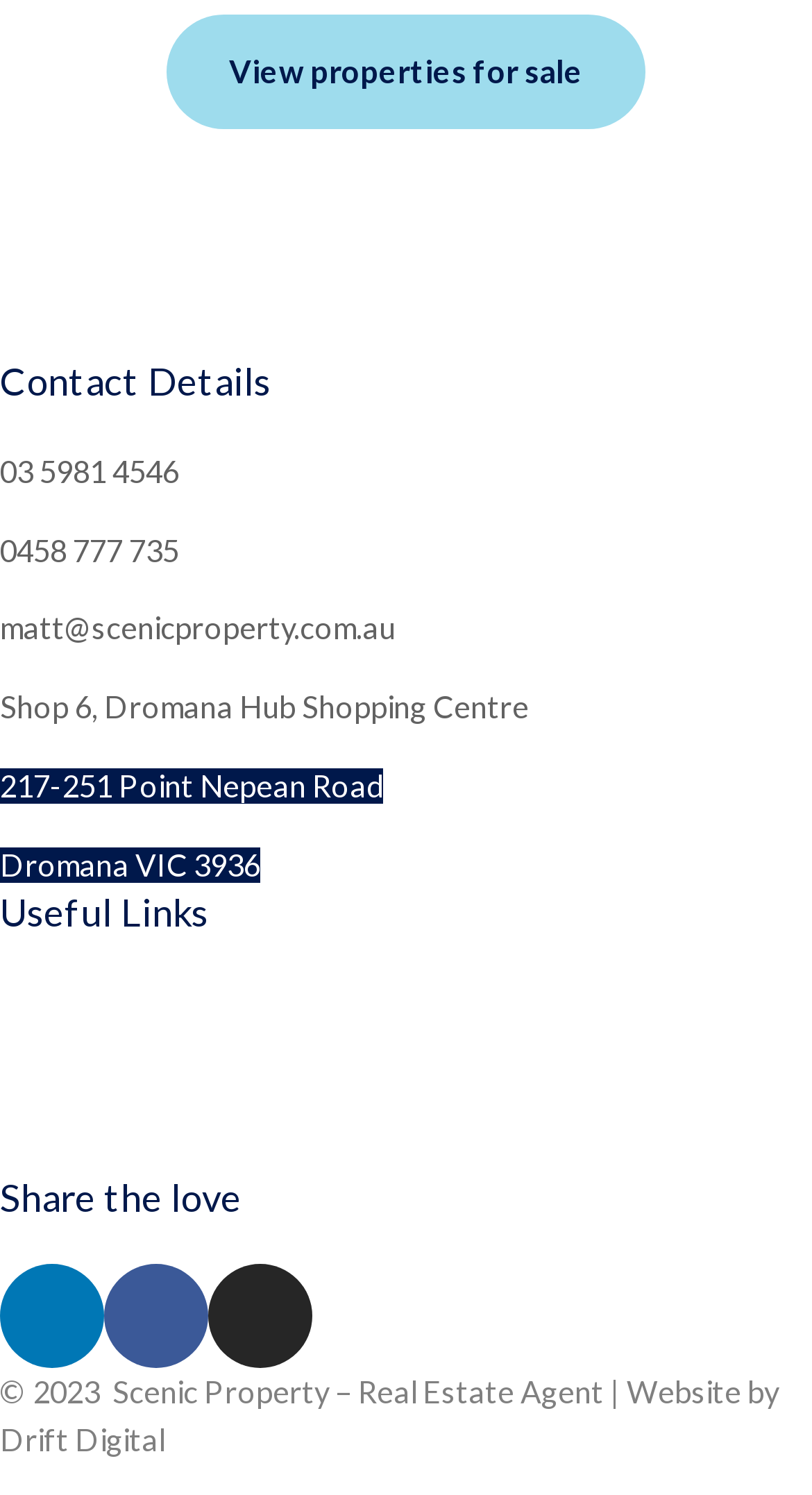What is the email address of Matt?
Based on the image, answer the question in a detailed manner.

In the contact details section, I found a static text element containing the email address 'matt@scenicproperty.com.au', which belongs to Matt.